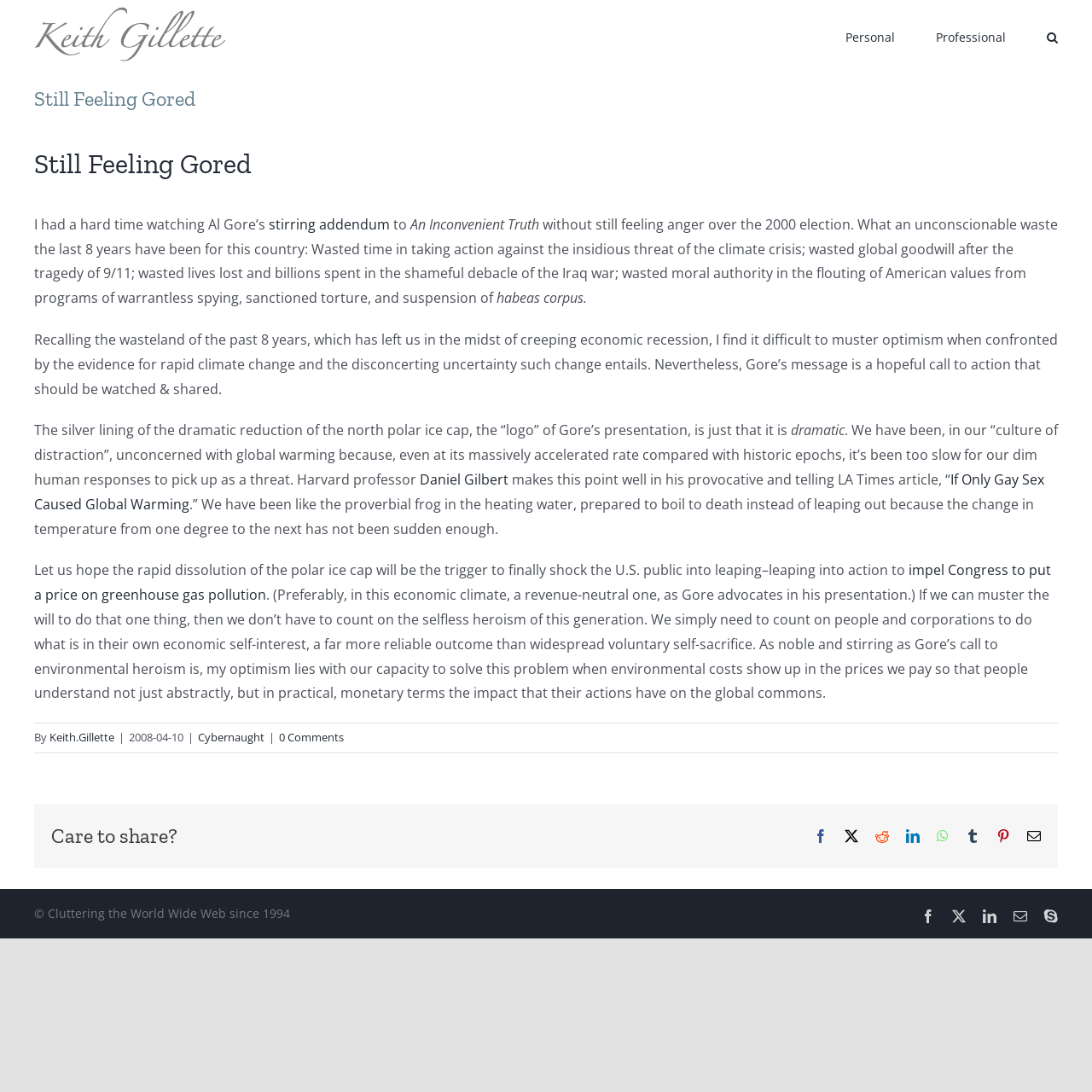Provide an in-depth caption for the elements present on the webpage.

This webpage is a blog post titled "Still Feeling Gored" by Keith Gillette. At the top left corner, there is a logo of Keith Gillette, and next to it, a navigation menu with links to "Personal" and "Professional" sections, as well as a search button. Below the navigation menu, there is a page title bar with the title "Still Feeling Gored" in a larger font.

The main content of the webpage is an article that discusses the author's feelings about Al Gore's documentary "An Inconvenient Truth" and its impact on the environment. The article is divided into several paragraphs, with headings and links scattered throughout. The text expresses the author's frustration and anger towards the lack of action taken to address climate change and the waste of the past 8 years.

On the right side of the webpage, there are social media sharing links, including Facebook, Reddit, LinkedIn, and others. At the bottom of the webpage, there is a footer section with a copyright notice, "Cluttering the World Wide Web since 1994", and more social media links. There is also a "Go to Top" button at the very bottom right corner of the webpage.

Overall, the webpage has a simple and clean layout, with a focus on the article's content and easy navigation to other sections of the website.